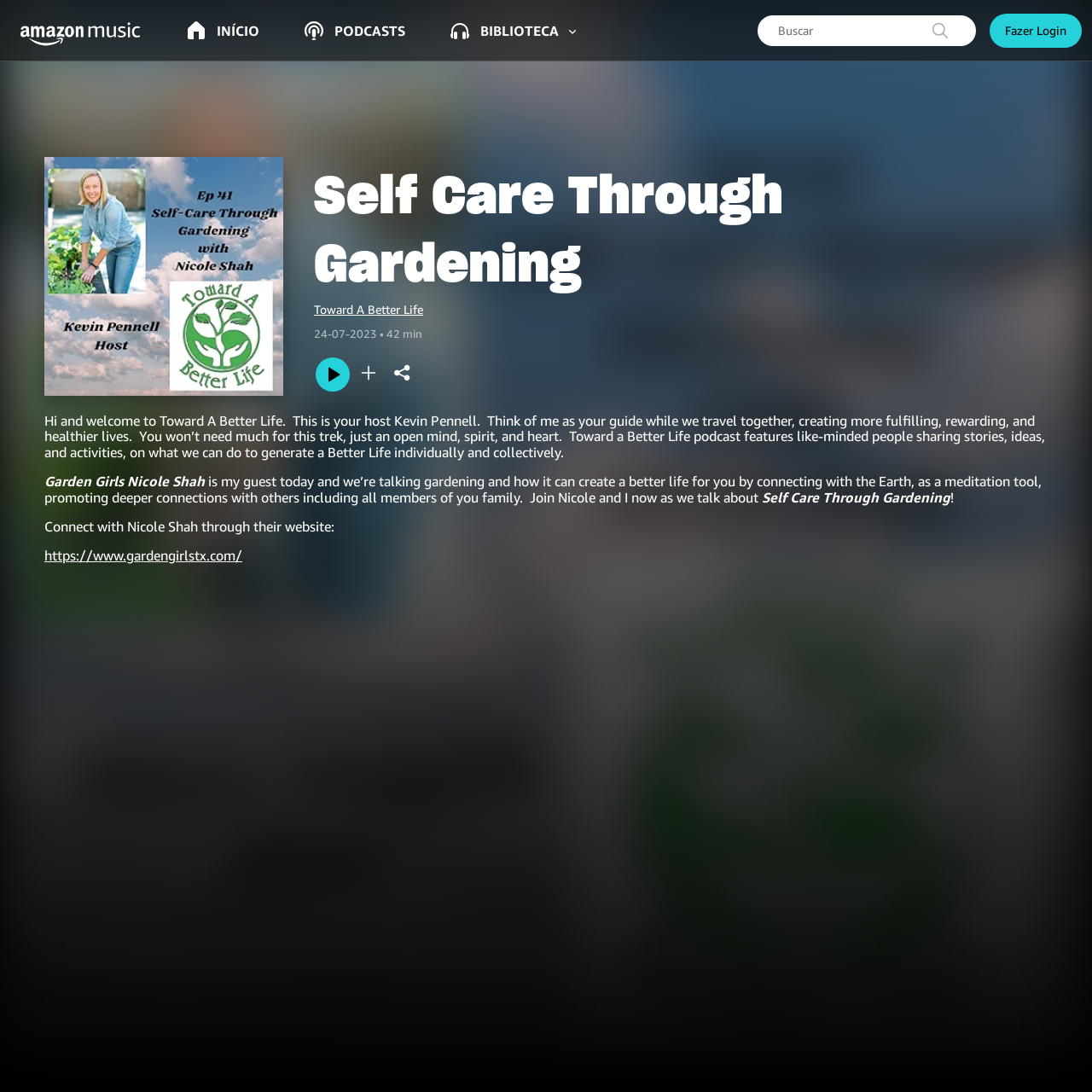Determine the bounding box coordinates of the area to click in order to meet this instruction: "Search for something".

None